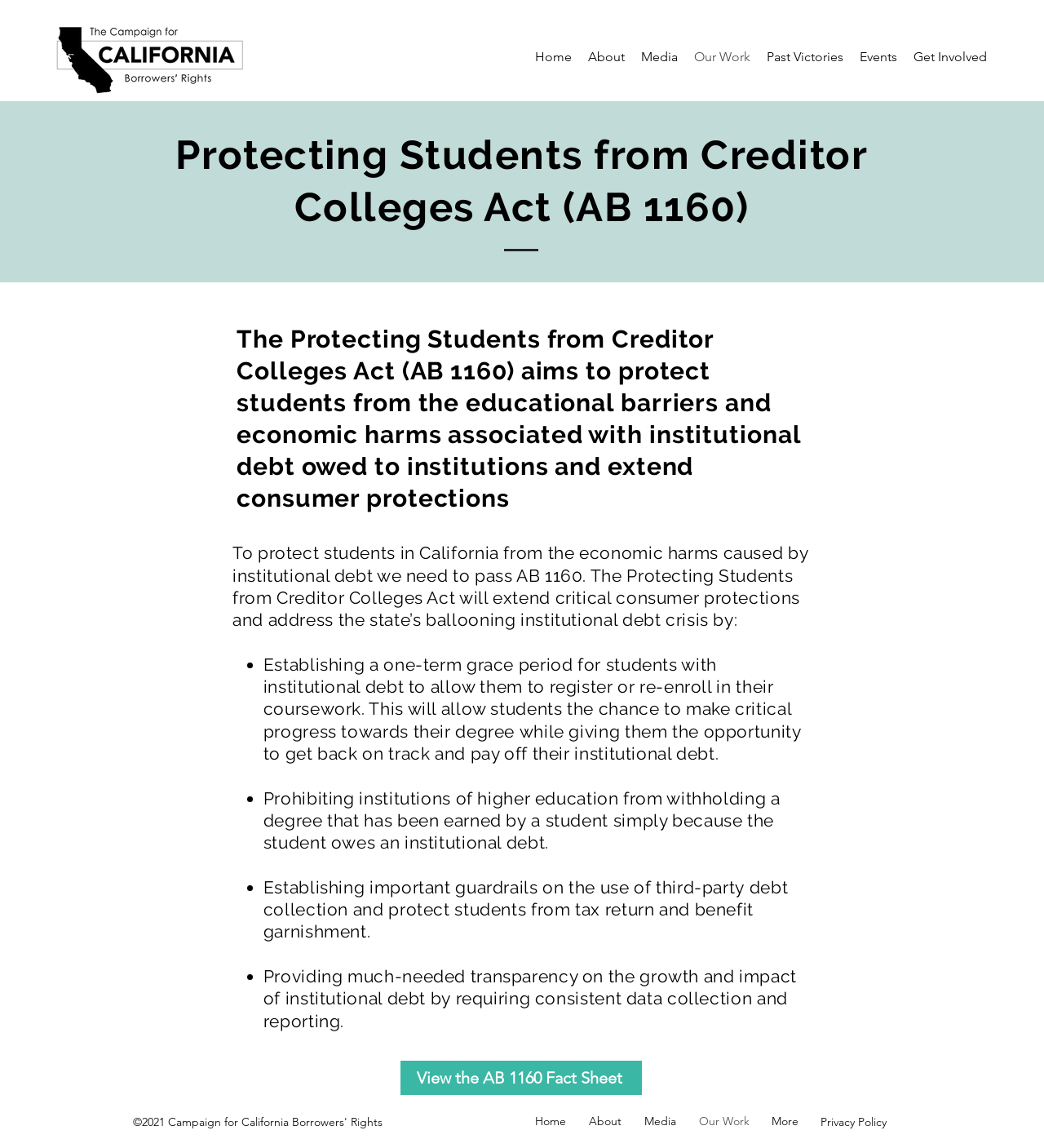Pinpoint the bounding box coordinates of the element you need to click to execute the following instruction: "Go to Home". The bounding box should be represented by four float numbers between 0 and 1, in the format [left, top, right, bottom].

[0.505, 0.039, 0.555, 0.06]